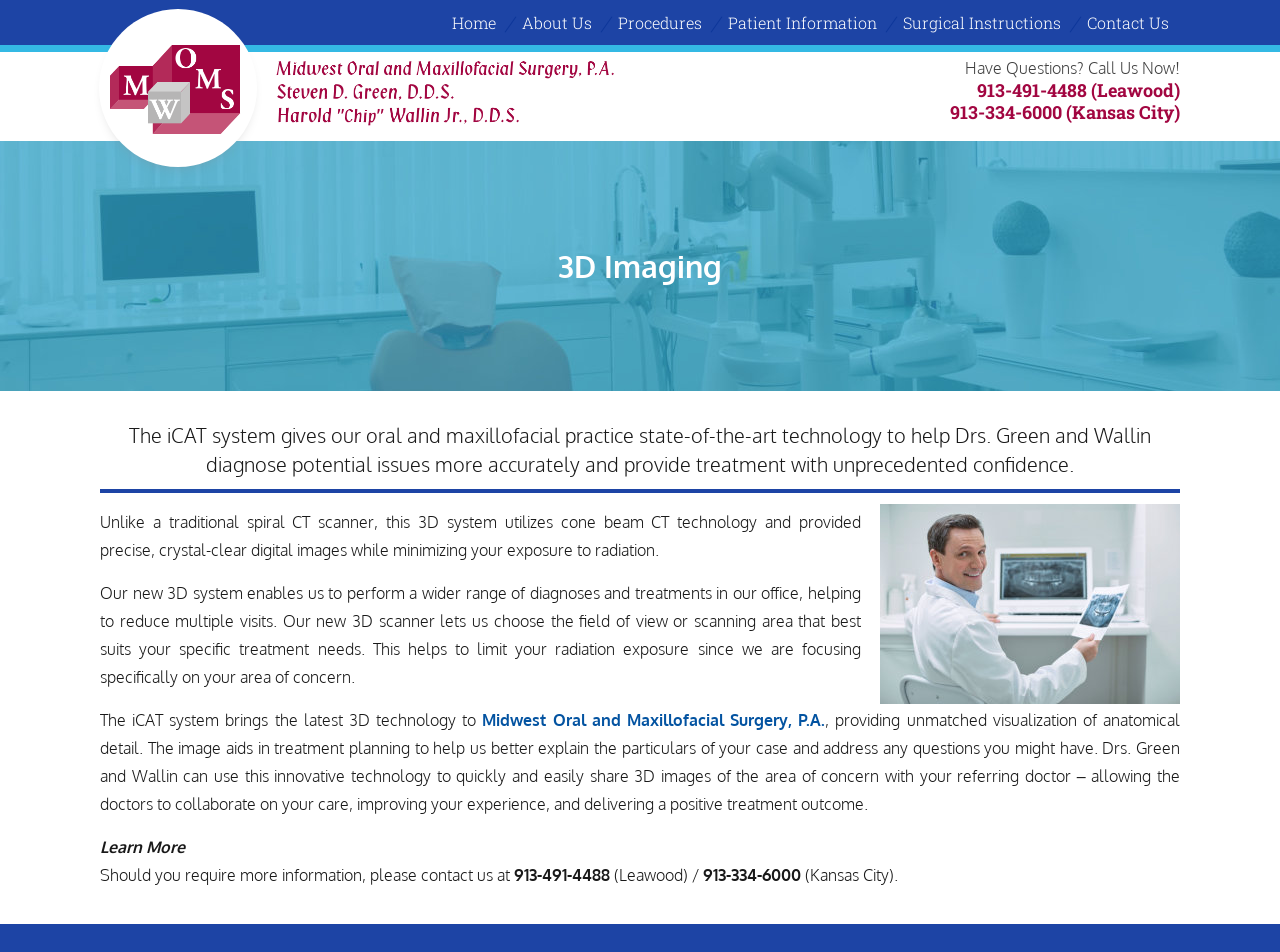Provide an in-depth caption for the contents of the webpage.

The webpage is about Midwest Oral and Maxillofacial Surgery, P.A. At the top, there is a navigation menu with six links: Home, About Us, Procedures, Patient Information, Surgical Instructions, and Contact Us. Below the navigation menu, there is a logo of the practice, which is an image with the same name as the practice.

The main content of the webpage is divided into two sections. The first section has a heading "Have Questions? Call Us Now!" with two phone numbers, 913-491-4488 and 913-334-6000, which are also links. 

The second section is about 3D Imaging, with a heading "3D Imaging" at the top. There is a paragraph of text describing the iCAT system, which is a state-of-the-art technology for diagnosing potential issues. Below the text, there is an image of a happy dentist. The text continues, explaining the benefits of the 3D system, including precise digital images, minimized radiation exposure, and the ability to perform a wider range of diagnoses and treatments in the office. 

There are several paragraphs of text in this section, with a few lines of text overlapping each other. The text is arranged in a vertical column, with the image of the happy dentist breaking up the text. At the bottom of this section, there is a link to "Learn More" and some contact information, including two phone numbers and a mention of the practice's locations in Leawood and Kansas City.